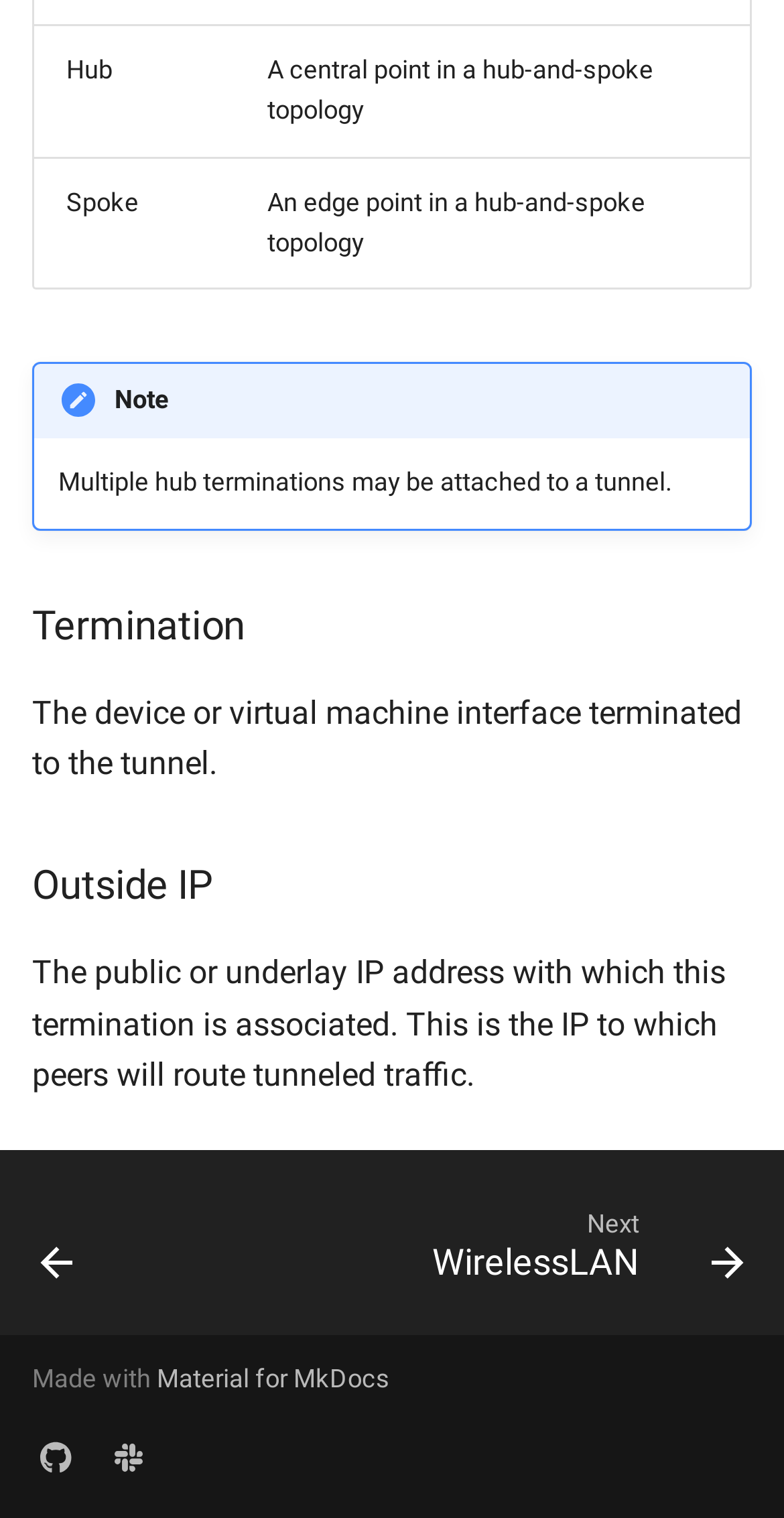What is the 'Made with' section at the bottom of the page?
Based on the screenshot, provide your answer in one word or phrase.

Material for MkDocs